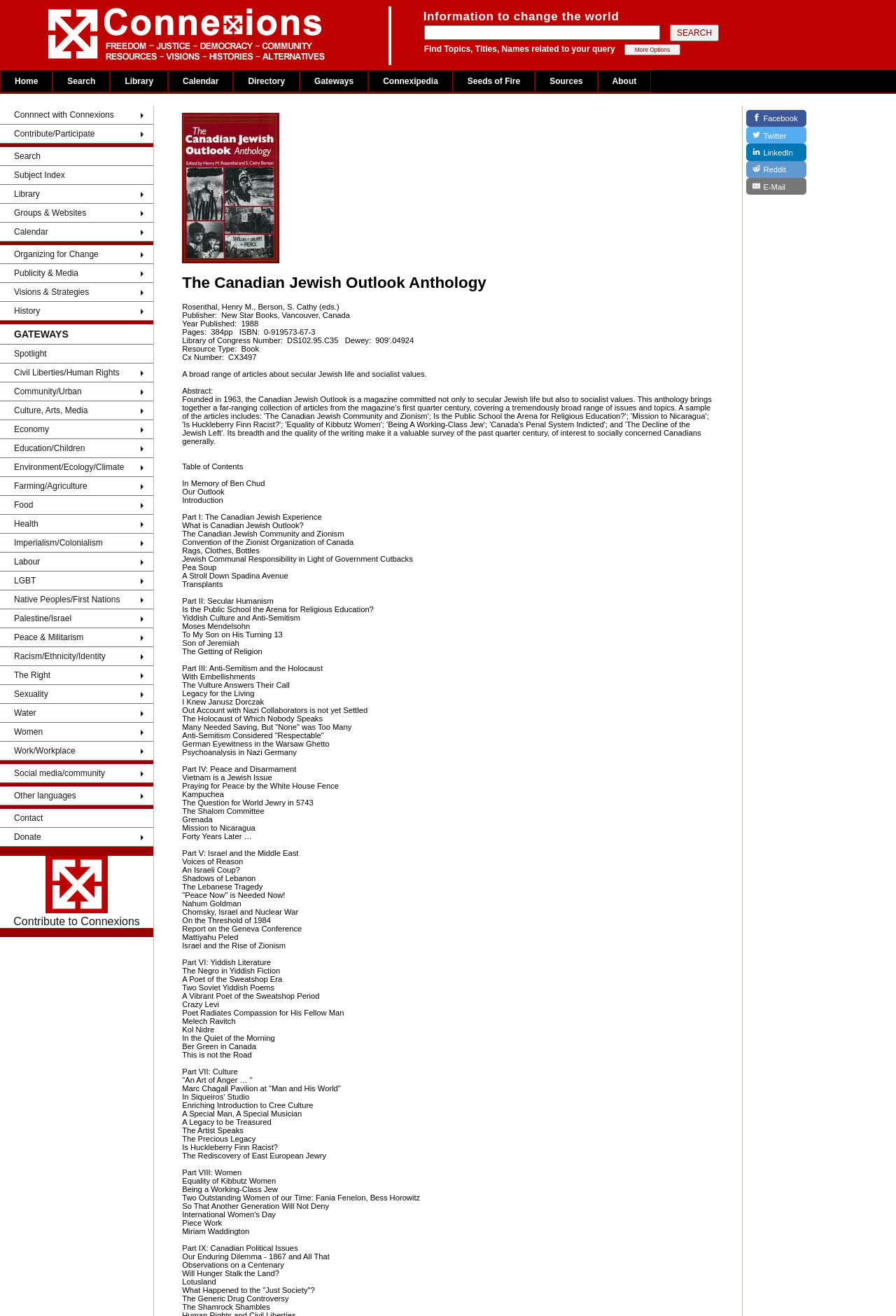Locate the bounding box coordinates of the segment that needs to be clicked to meet this instruction: "Explore the Connexipedia".

[0.411, 0.053, 0.505, 0.07]